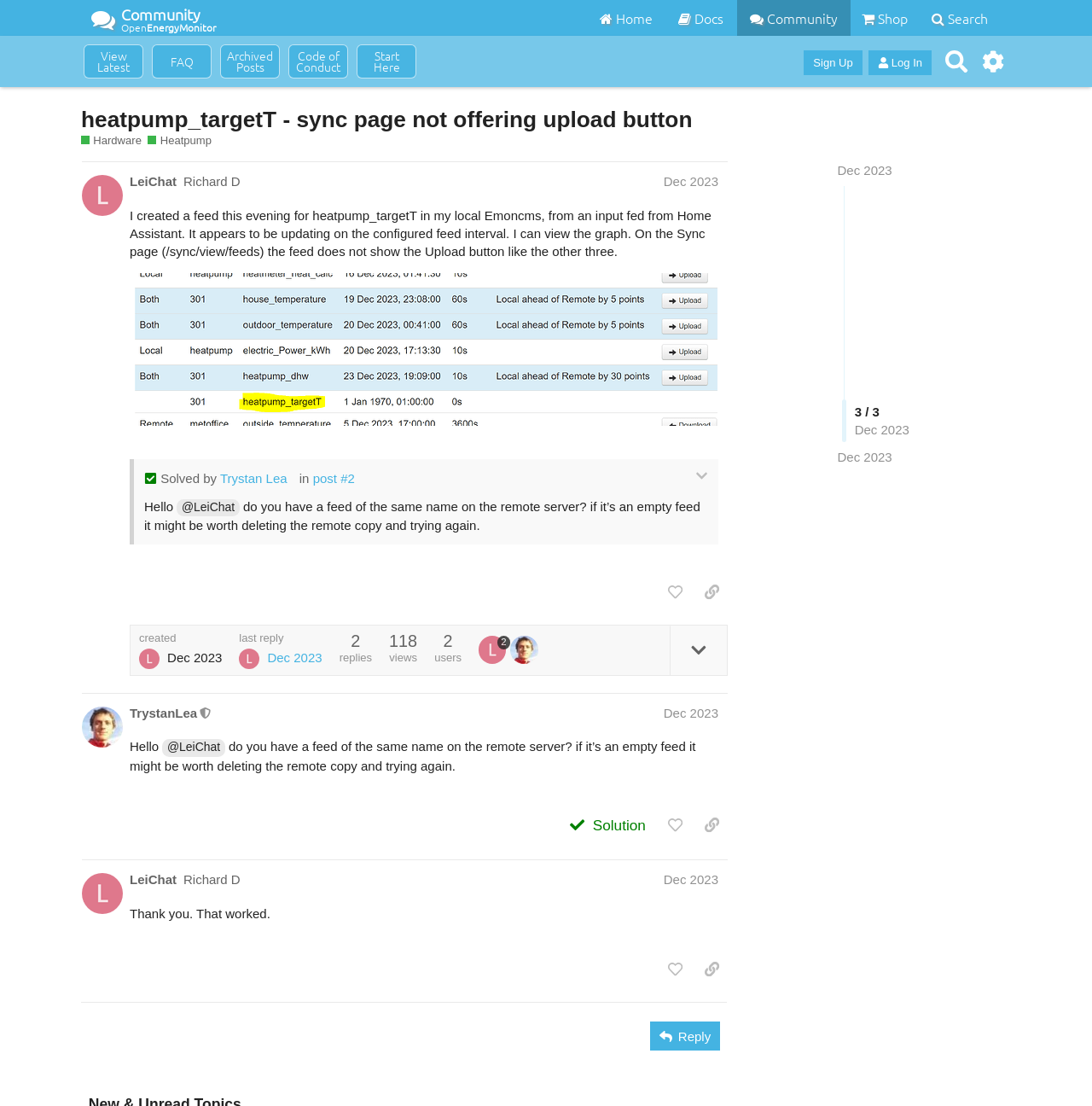Please find the bounding box coordinates of the element that you should click to achieve the following instruction: "Sign Up". The coordinates should be presented as four float numbers between 0 and 1: [left, top, right, bottom].

[0.736, 0.046, 0.79, 0.068]